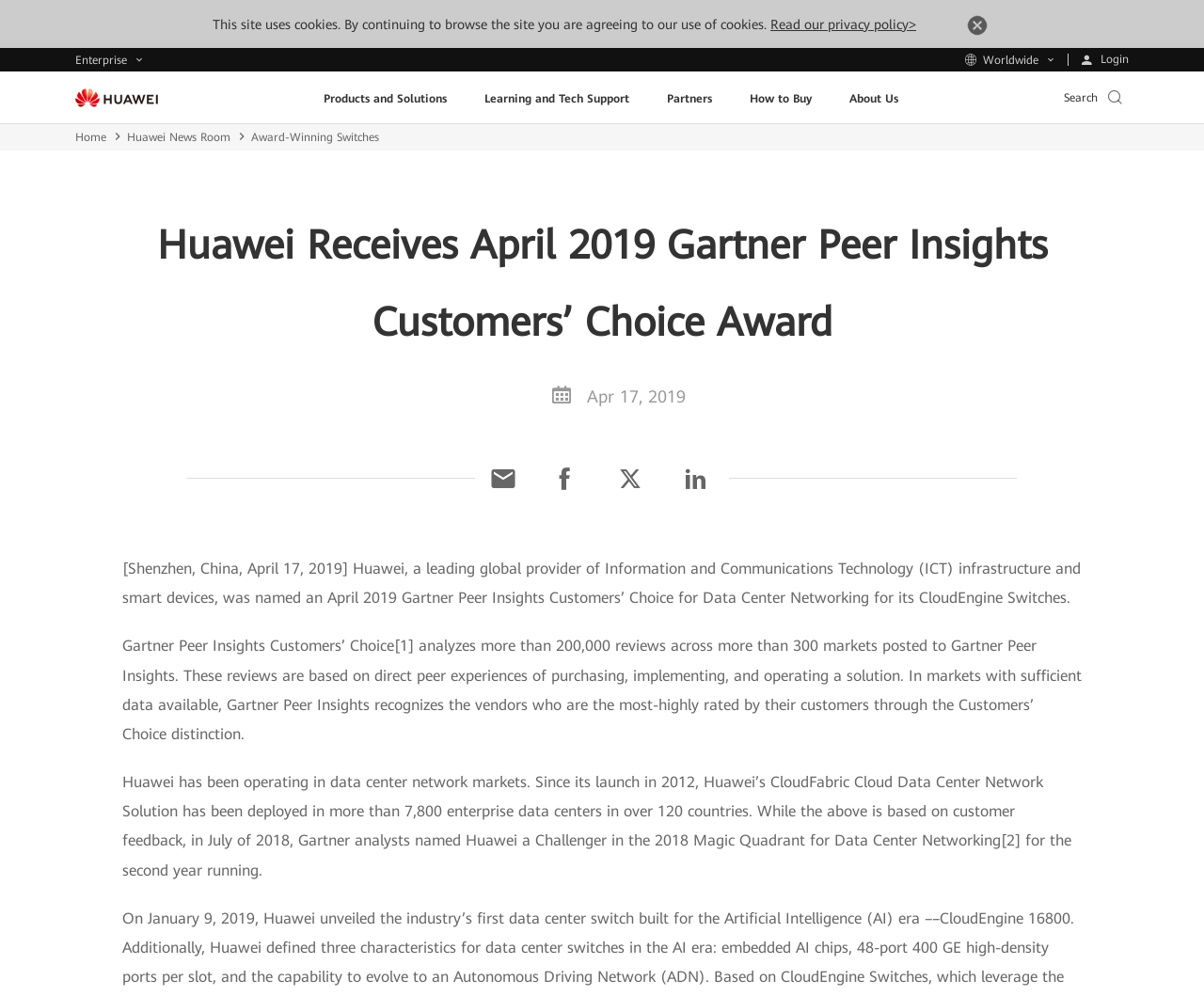Can you find the bounding box coordinates for the element to click on to achieve the instruction: "Learn more about products and solutions"?

[0.269, 0.093, 0.371, 0.106]